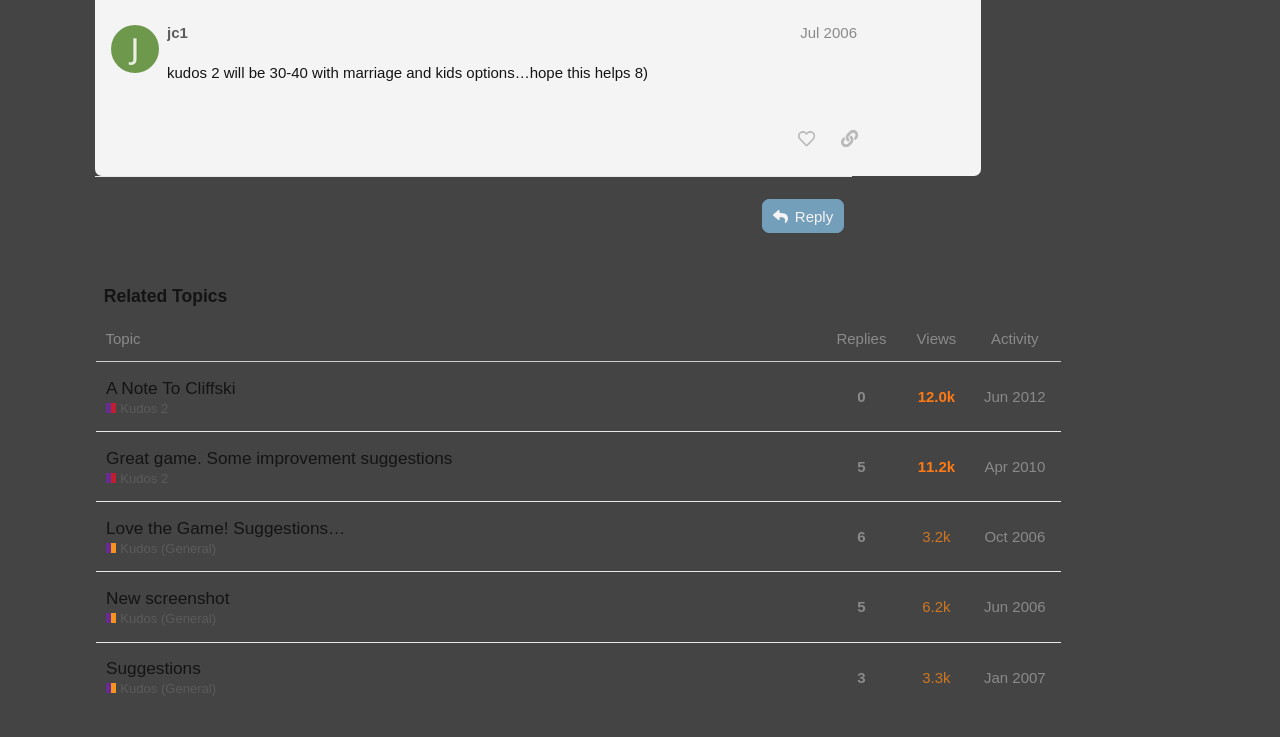Given the element description 5, specify the bounding box coordinates of the corresponding UI element in the format (top-left x, top-left y, bottom-right x, bottom-right y). All values must be between 0 and 1.

[0.666, 0.793, 0.68, 0.854]